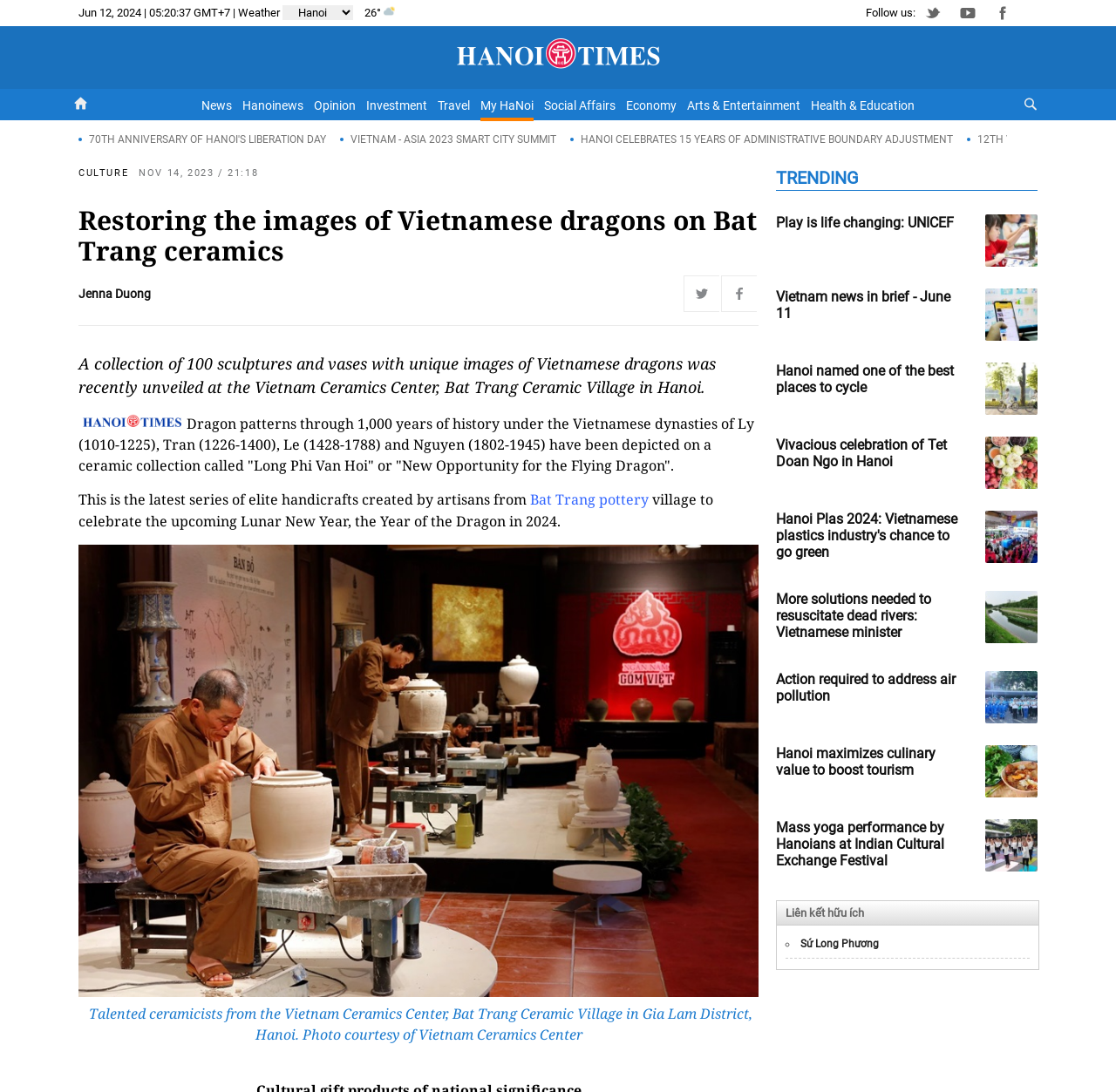What is the position of the 'Follow us:' text on the webpage?
Please respond to the question with as much detail as possible.

The position of the 'Follow us:' text can be determined by its bounding box coordinates, which are [0.776, 0.006, 0.82, 0.018], indicating that it is located at the top-right of the webpage.